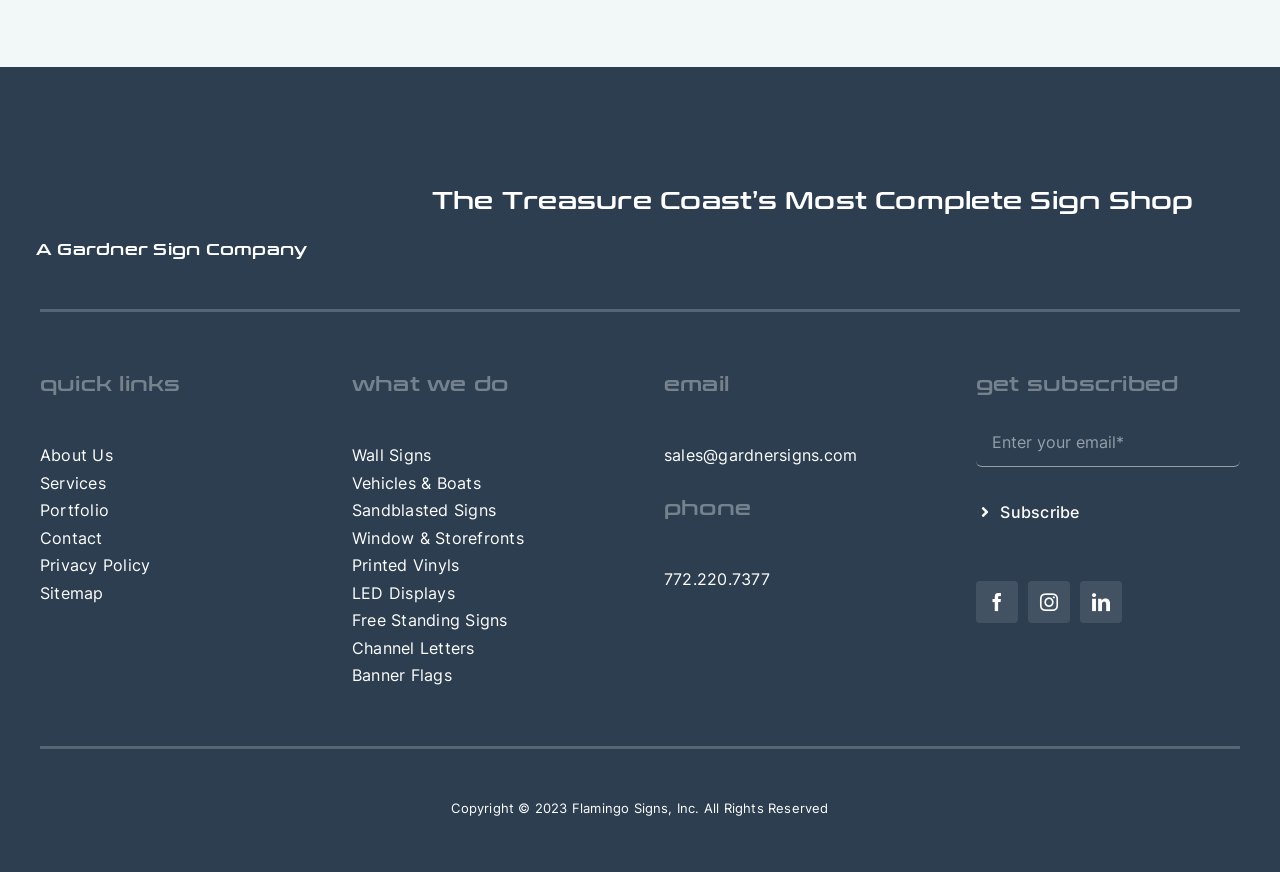Using the information in the image, could you please answer the following question in detail:
What is the phone number?

The phone number can be found in the link element with the text '772.220.7377' located in the 'phone' section of the webpage.